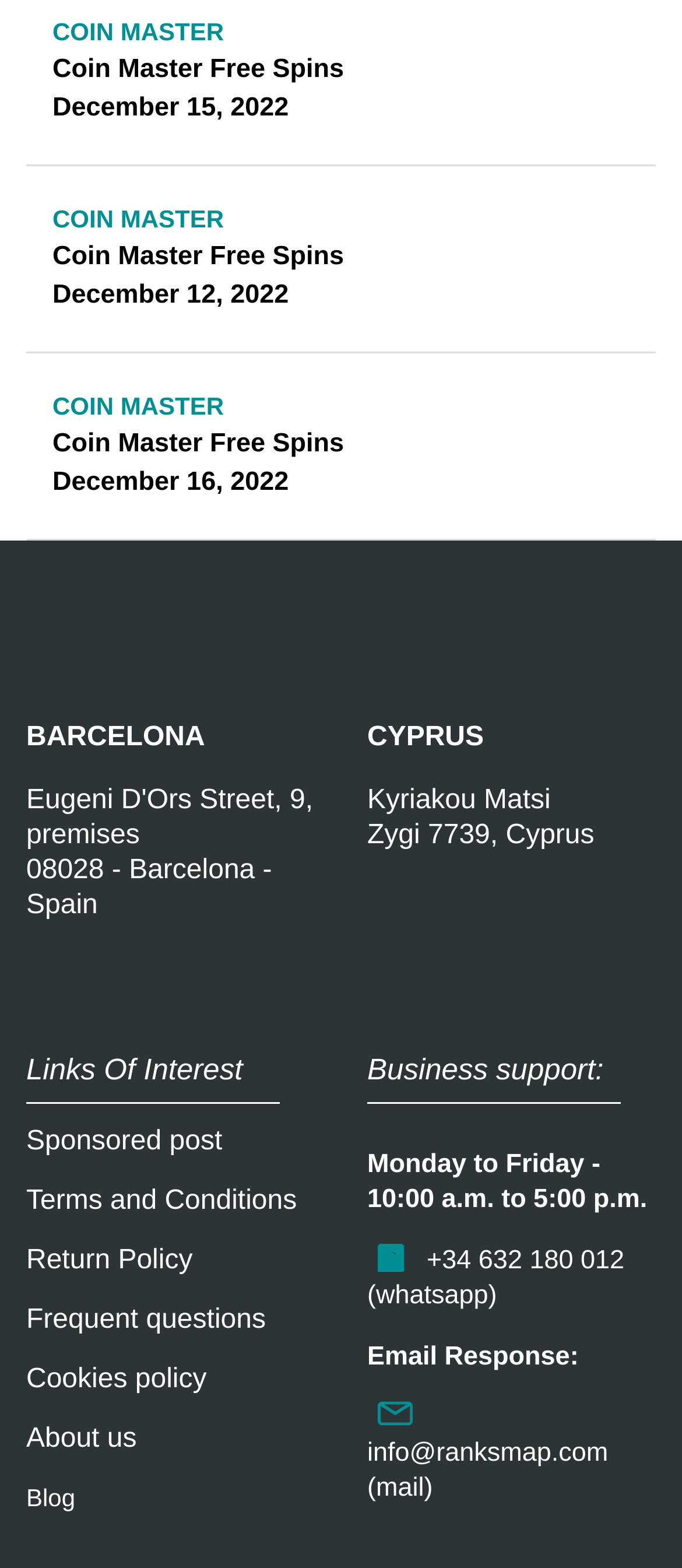Highlight the bounding box coordinates of the element that should be clicked to carry out the following instruction: "Send an email to info@ranksmap.com". The coordinates must be given as four float numbers ranging from 0 to 1, i.e., [left, top, right, bottom].

[0.538, 0.894, 0.626, 0.913]